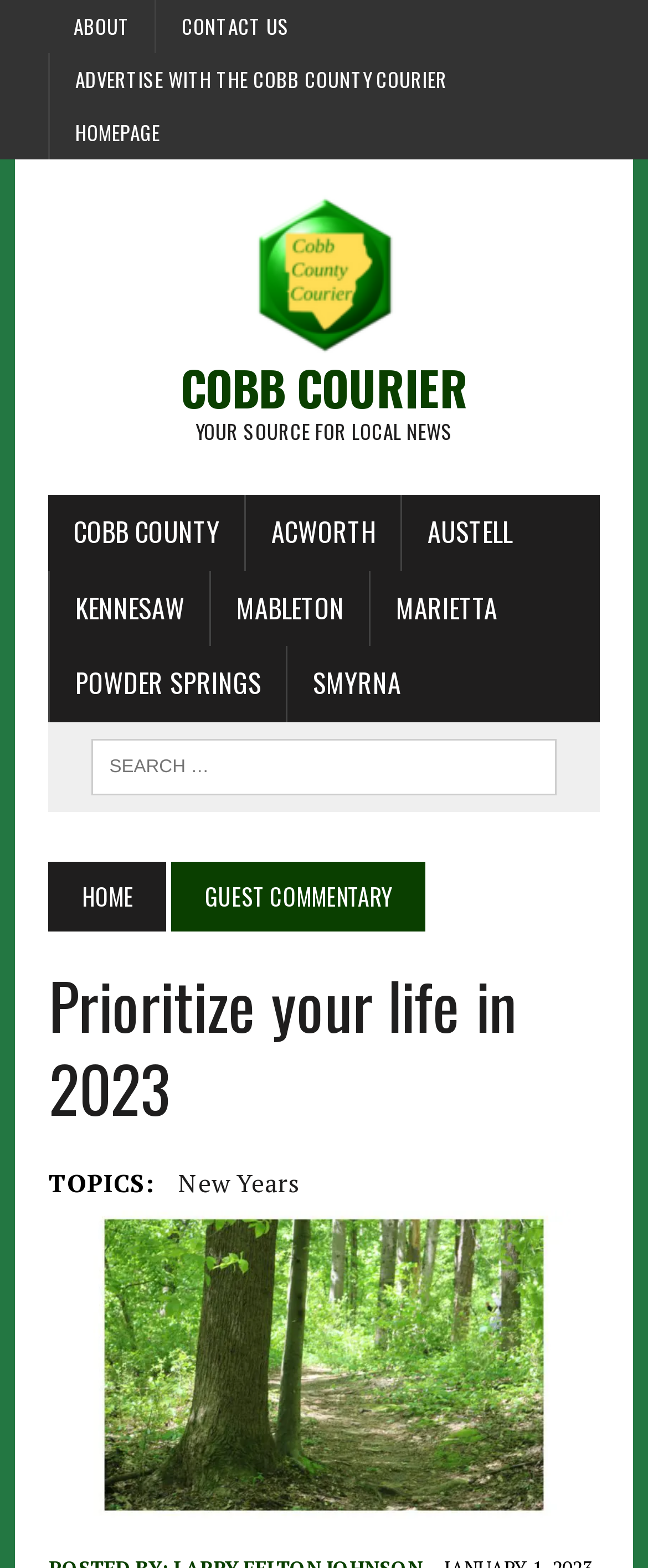Construct a comprehensive description capturing every detail on the webpage.

The webpage is about the Cobb Courier, a local news source, with a focus on a guest commentary by transformation coach Jerry Frear on prioritizing one's life in 2023. 

At the top of the page, there are several links, including "ABOUT", "CONTACT US", "ADVERTISE WITH THE COBB COUNTY COURIER", and "HOMEPAGE", aligned horizontally. Below these links, there is a large image of the Cobb Courier logo, accompanied by two headings, "COBB COURIER" and "YOUR SOURCE FOR LOCAL NEWS". 

To the right of the logo, there are several links to different locations, including "COBB COUNTY", "ACWORTH", "AUSTELL", "KENNESAW", "MABLETON", "MARIETTA", "POWDER SPRINGS", and "SMYRNA", arranged vertically. 

Below these location links, there is a search box, allowing users to search for specific content. On the left side of the search box, there are two links, "HOME" and "GUEST COMMENTARY", aligned vertically. 

The main content of the page is a guest commentary, titled "Prioritize your life in 2023", with a heading and a static text "TOPICS:". Below the title, there is a link to the topic "New Years". The commentary is accompanied by a large image of a tree surrounded by green undergrowth, taking up most of the bottom half of the page.